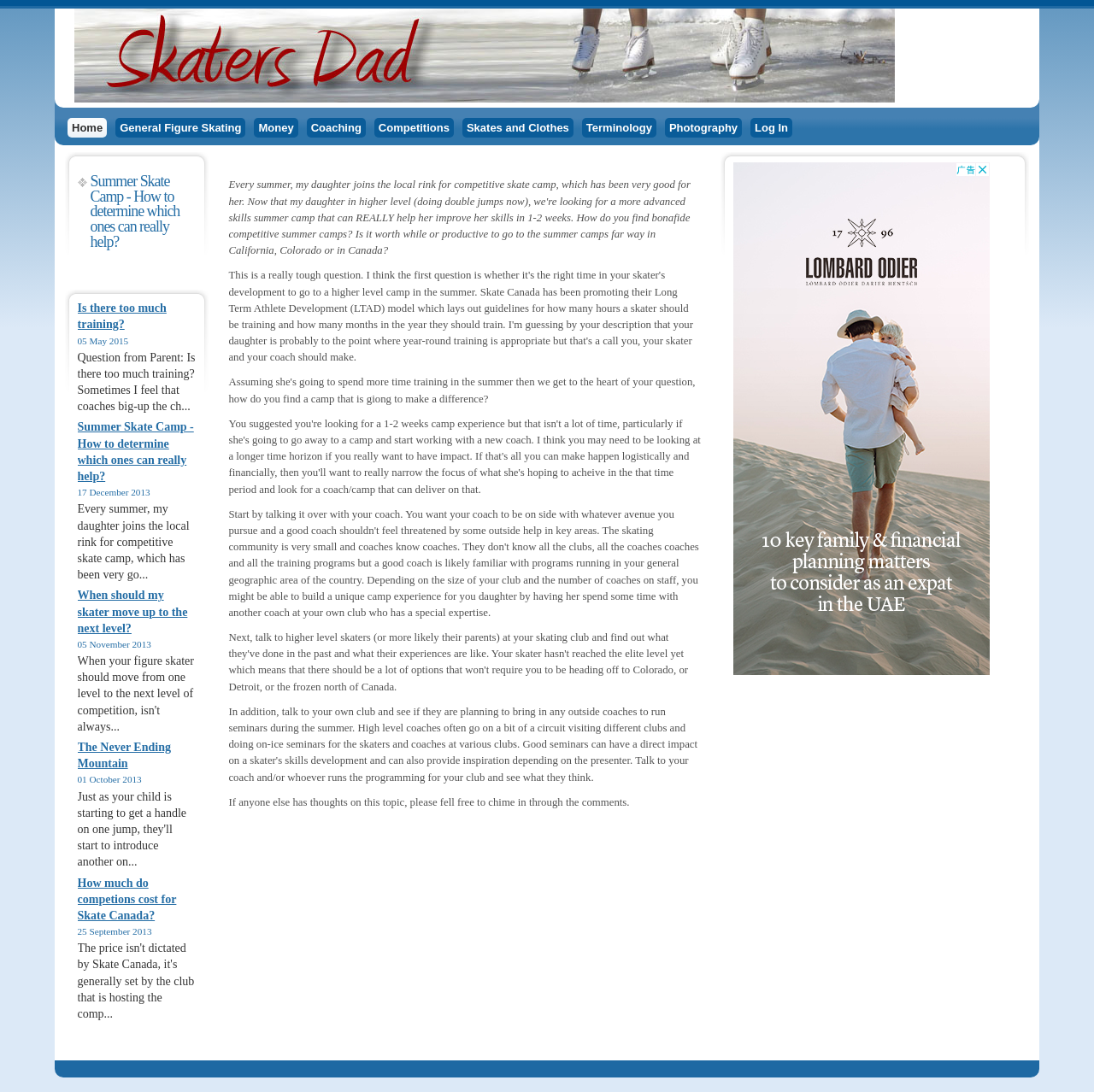Reply to the question with a single word or phrase:
What is the format of the articles on this webpage?

Question and answer